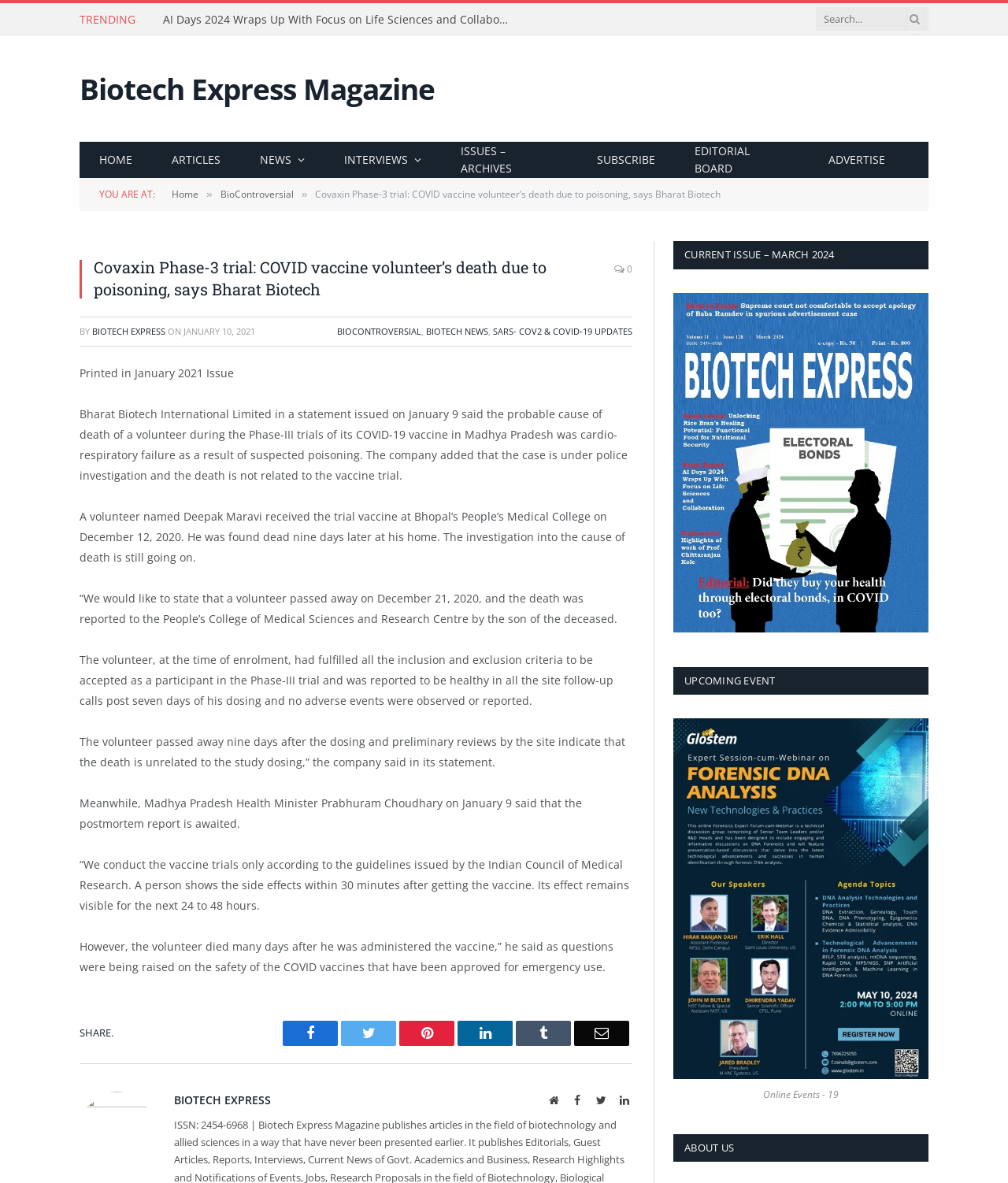Please examine the image and answer the question with a detailed explanation:
What is the name of the magazine?

I found the answer by looking at the top-left corner of the webpage, where it says 'Biotech Express Magazine' in a prominent font.